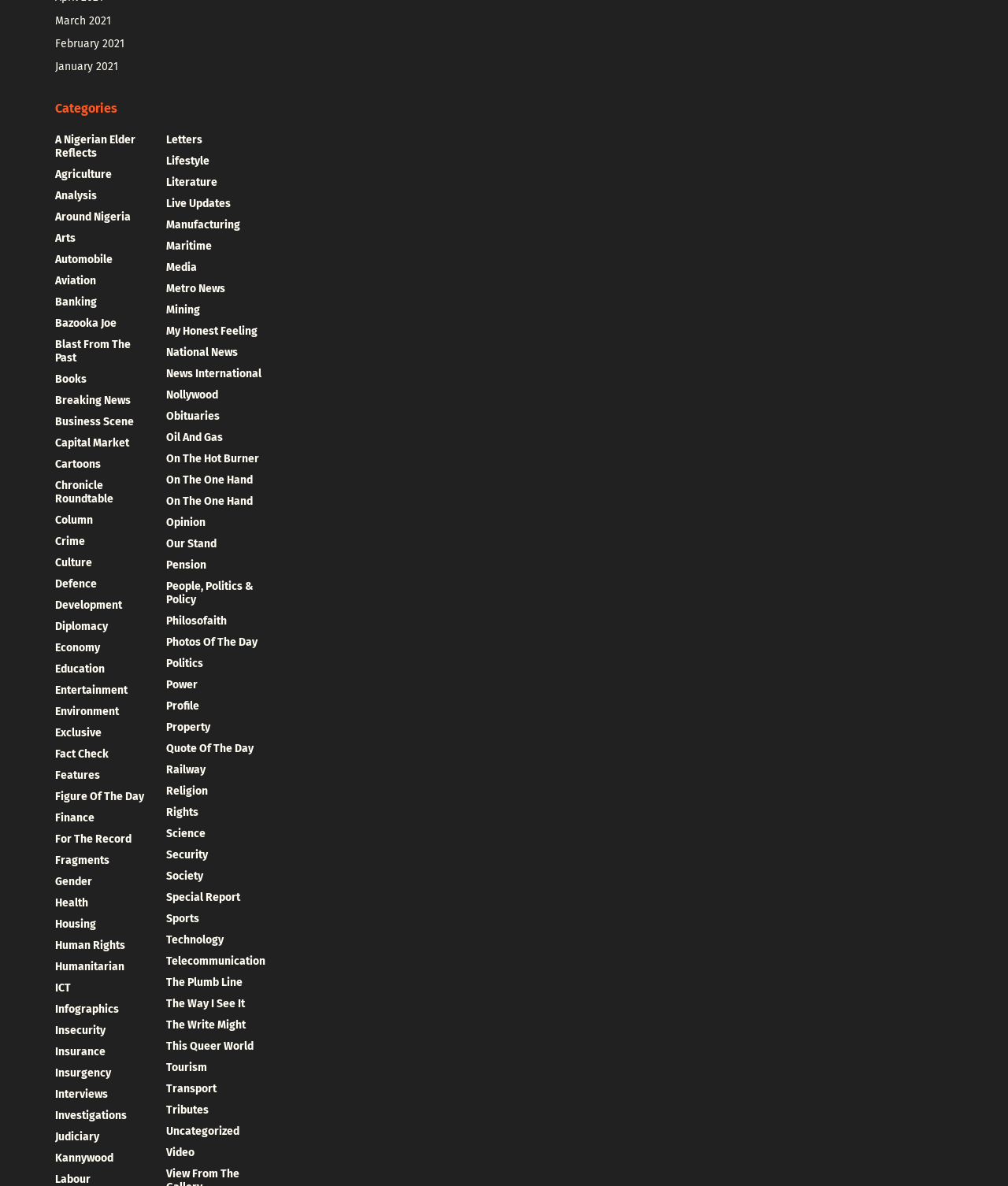Please determine the bounding box coordinates of the section I need to click to accomplish this instruction: "Check out Entertainment news".

[0.055, 0.577, 0.127, 0.588]